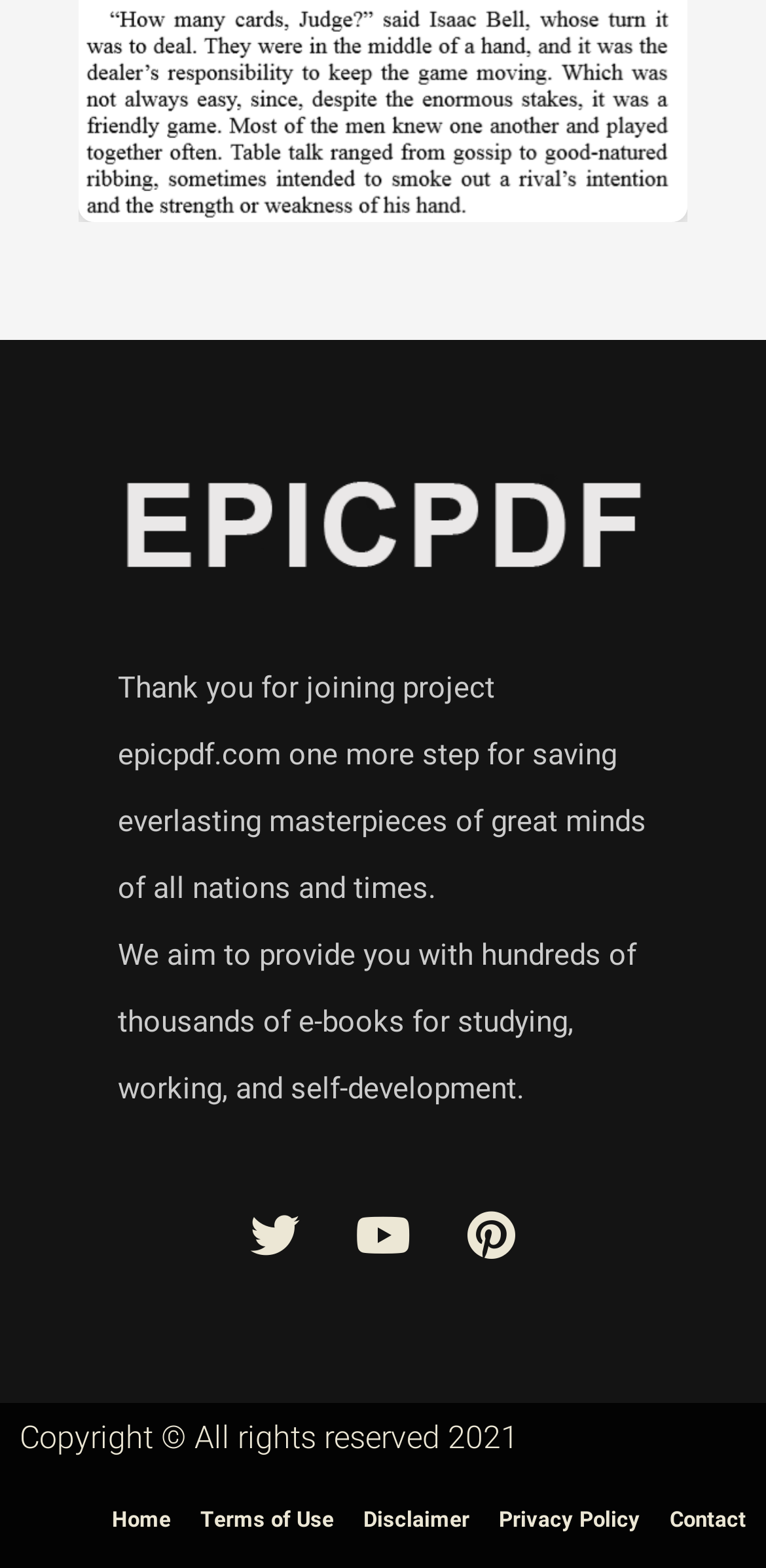How many links are available at the bottom of the webpage?
Please answer the question with a detailed response using the information from the screenshot.

There are five links available at the bottom of the webpage, which are Home, Terms of Use, Disclaimer, Privacy Policy, and Contact. These links can be found at the bottom of the webpage, with bounding boxes of [0.146, 0.952, 0.223, 0.987], [0.262, 0.952, 0.436, 0.987], [0.474, 0.952, 0.613, 0.987], [0.651, 0.952, 0.836, 0.987], and [0.874, 0.952, 0.974, 0.987] respectively.